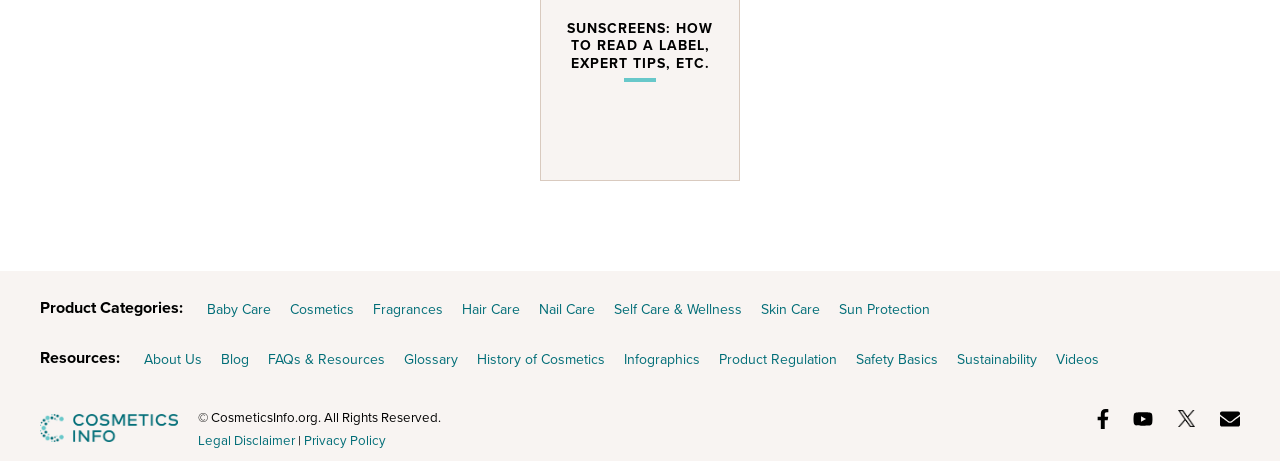Please identify the bounding box coordinates of the element I need to click to follow this instruction: "Follow on Facebook".

[0.854, 0.886, 0.87, 0.93]